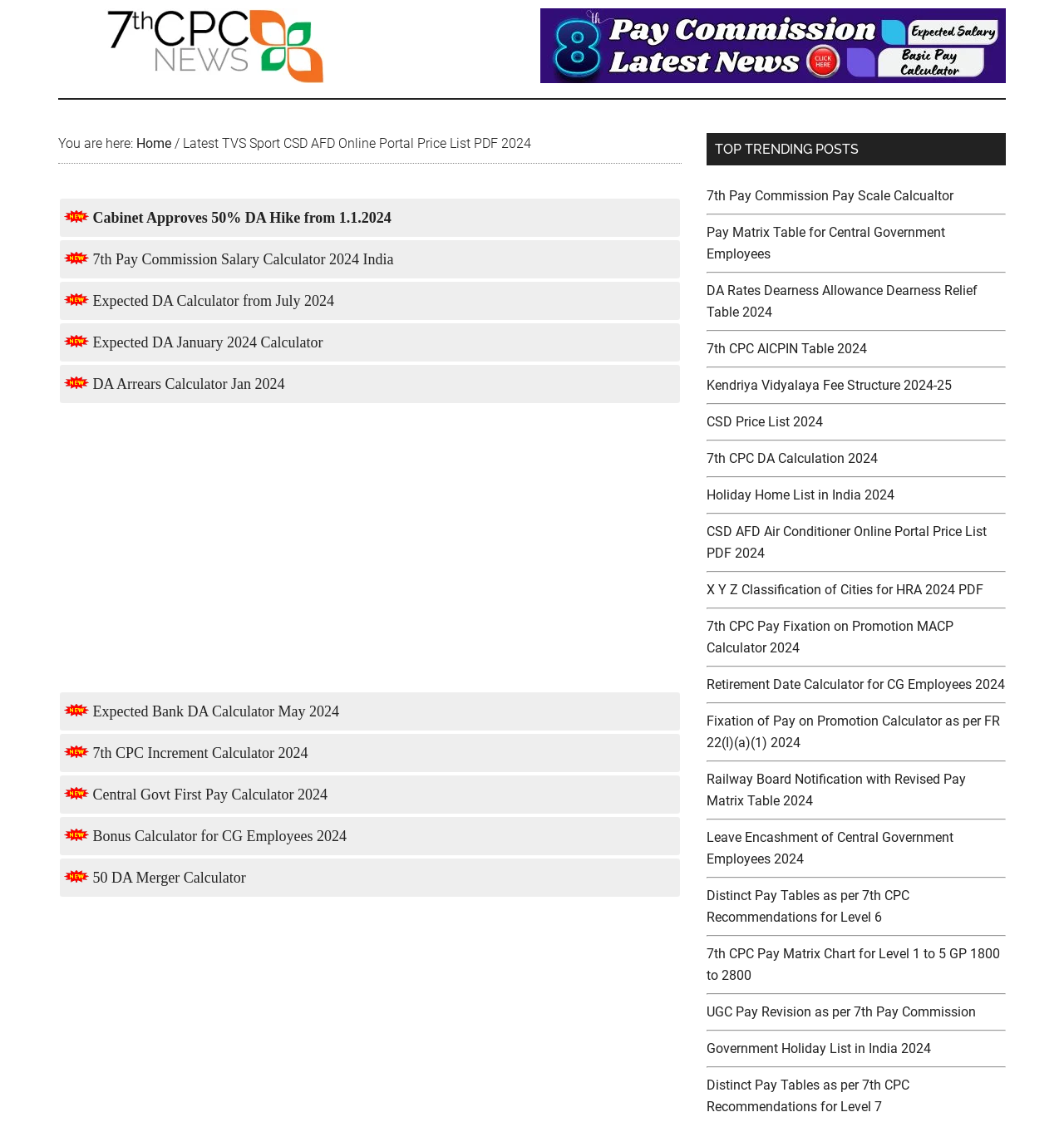Pinpoint the bounding box coordinates of the element to be clicked to execute the instruction: "Click on the 'Central Government Employees Latest News' link".

[0.055, 0.007, 0.352, 0.074]